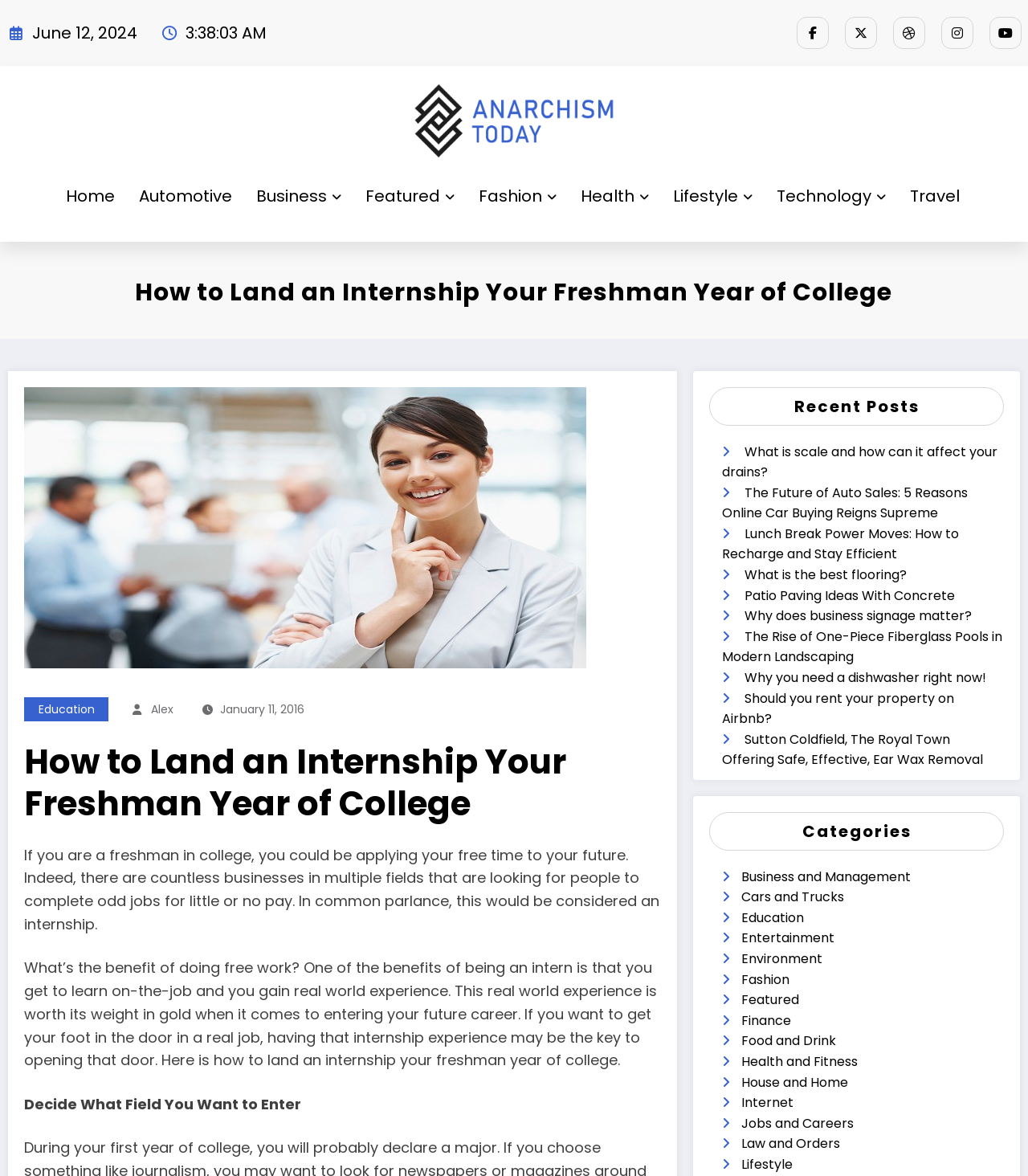What is the first step to land an internship?
Please use the image to provide an in-depth answer to the question.

The webpage provides a guide on how to land an internship, and the first step mentioned is to decide what field you want to enter. This is a crucial step in finding the right internship opportunity.